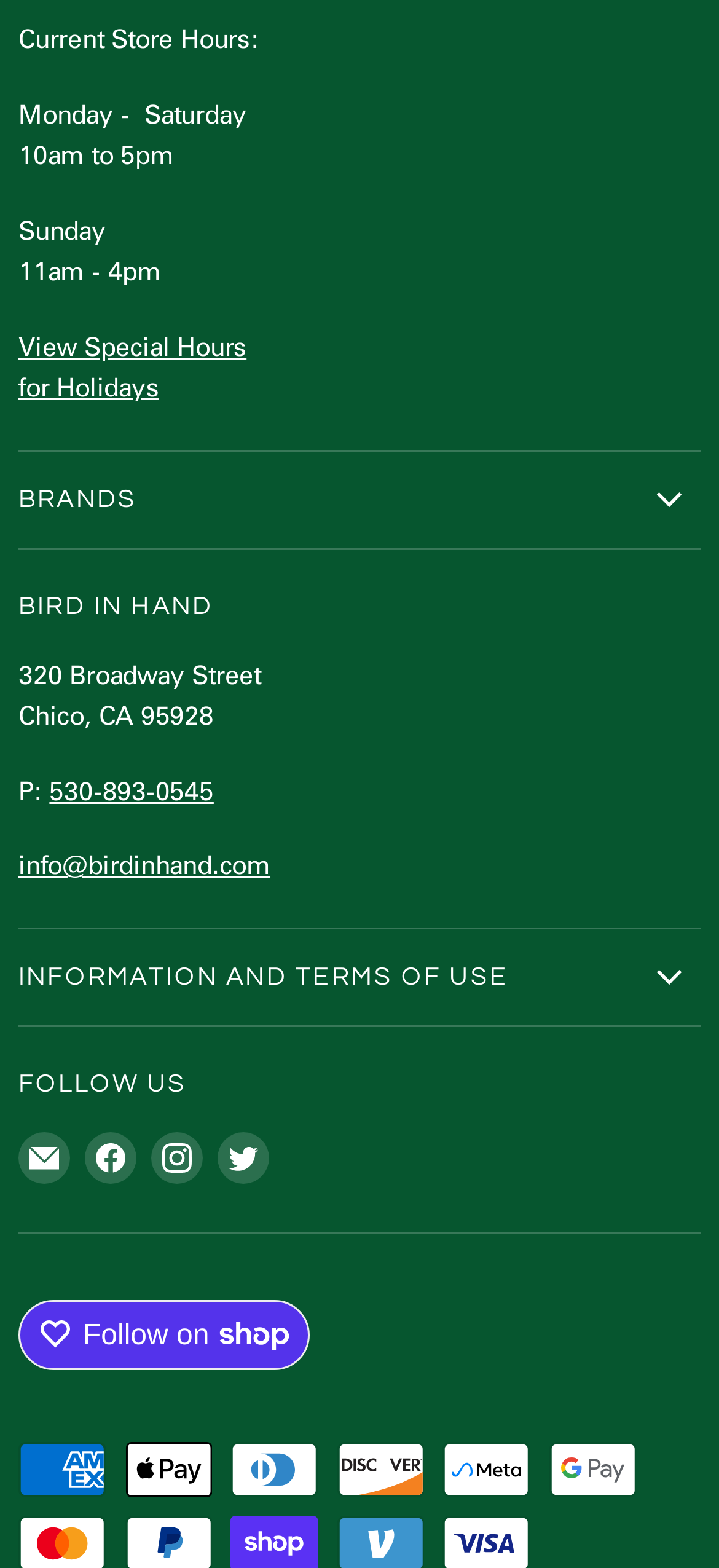Determine the bounding box coordinates for the clickable element to execute this instruction: "View Shipping Information". Provide the coordinates as four float numbers between 0 and 1, i.e., [left, top, right, bottom].

[0.026, 0.655, 0.366, 0.678]